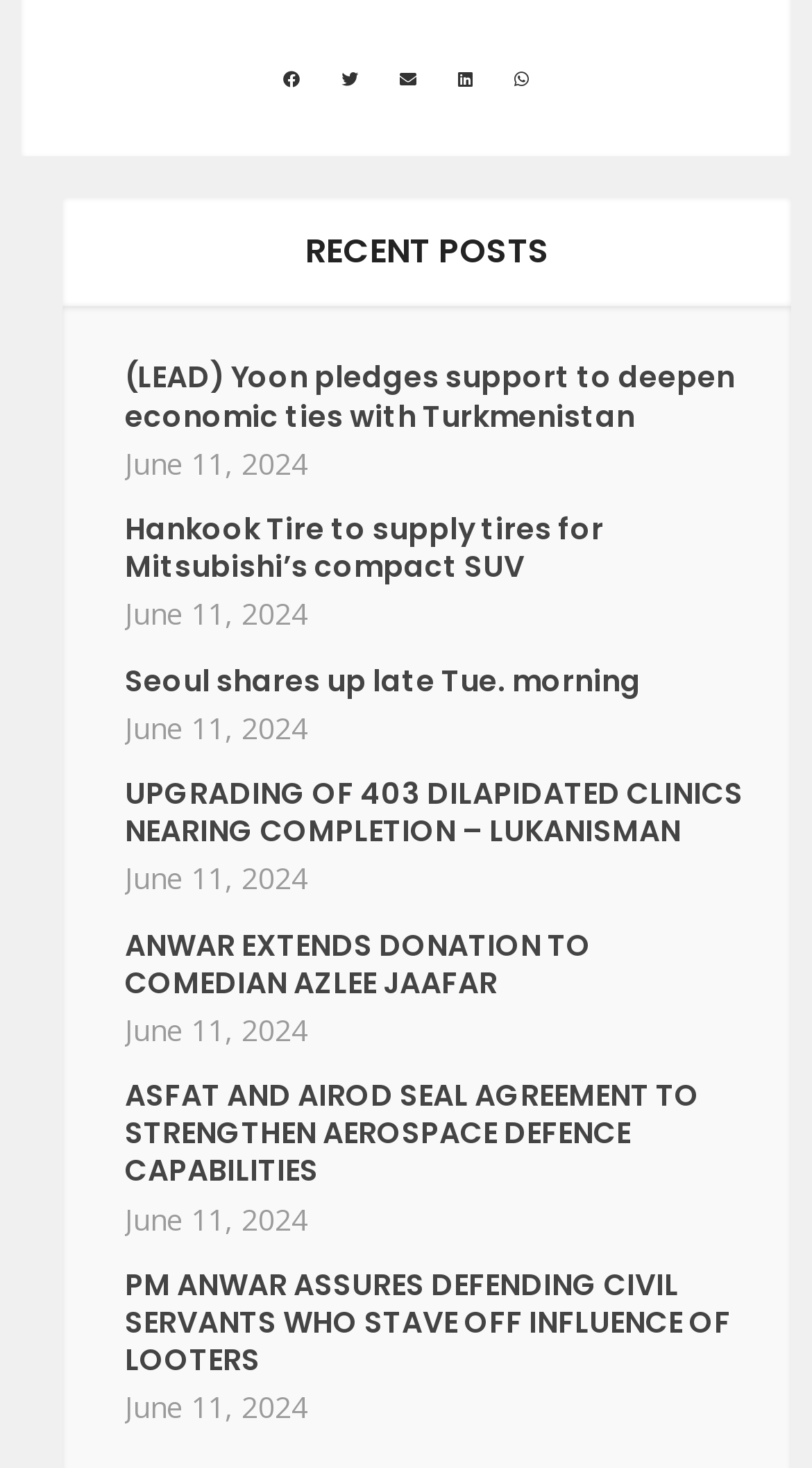Pinpoint the bounding box coordinates of the clickable element to carry out the following instruction: "Share on facebook."

[0.349, 0.046, 0.369, 0.064]